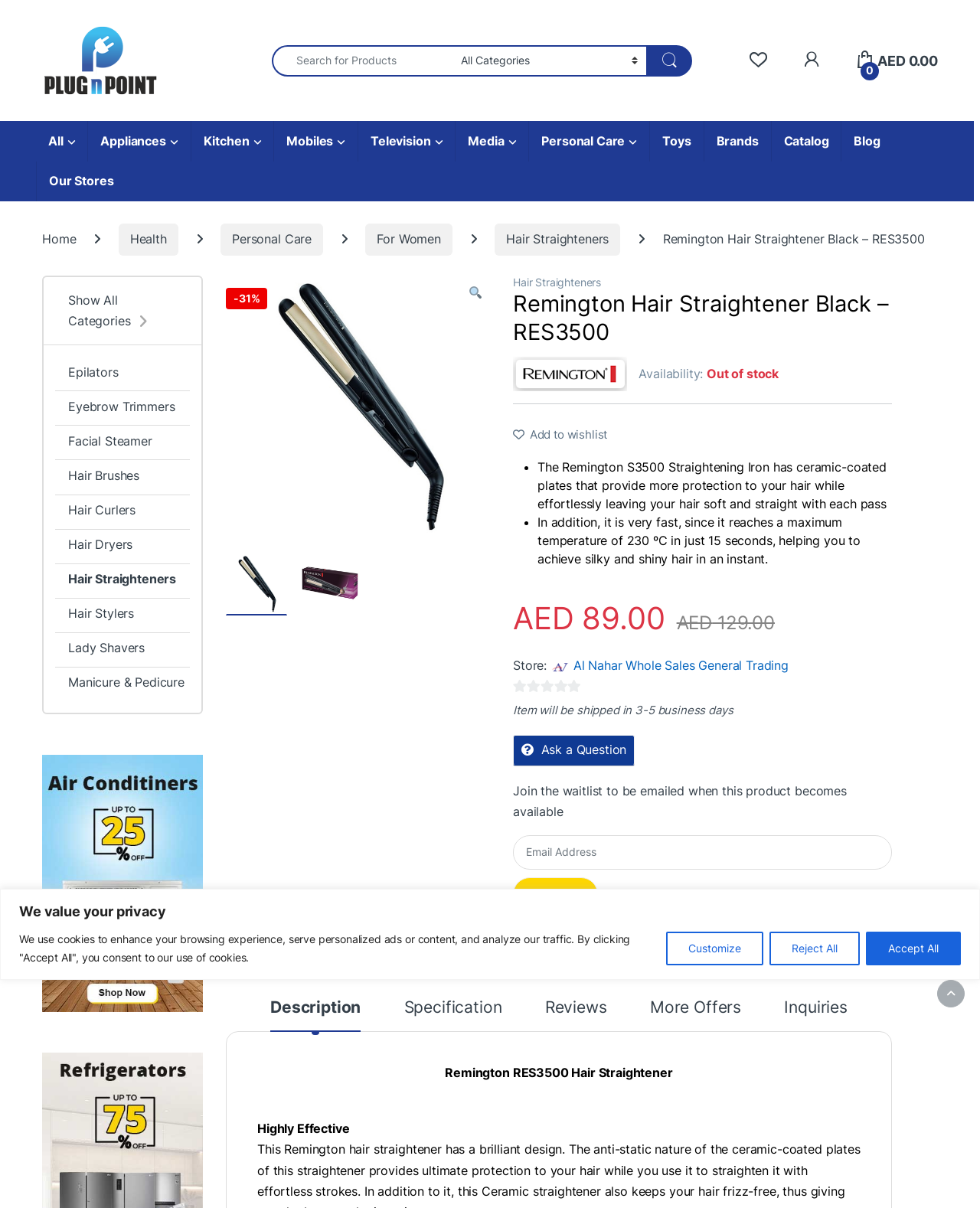With reference to the image, please provide a detailed answer to the following question: Who is the seller of Remington RES3500 Hair Straightener?

The seller of the Remington RES3500 Hair Straightener can be found in the product information section, where it is listed as 'Al Nahar Whole Sales General Trading', along with a store logo.